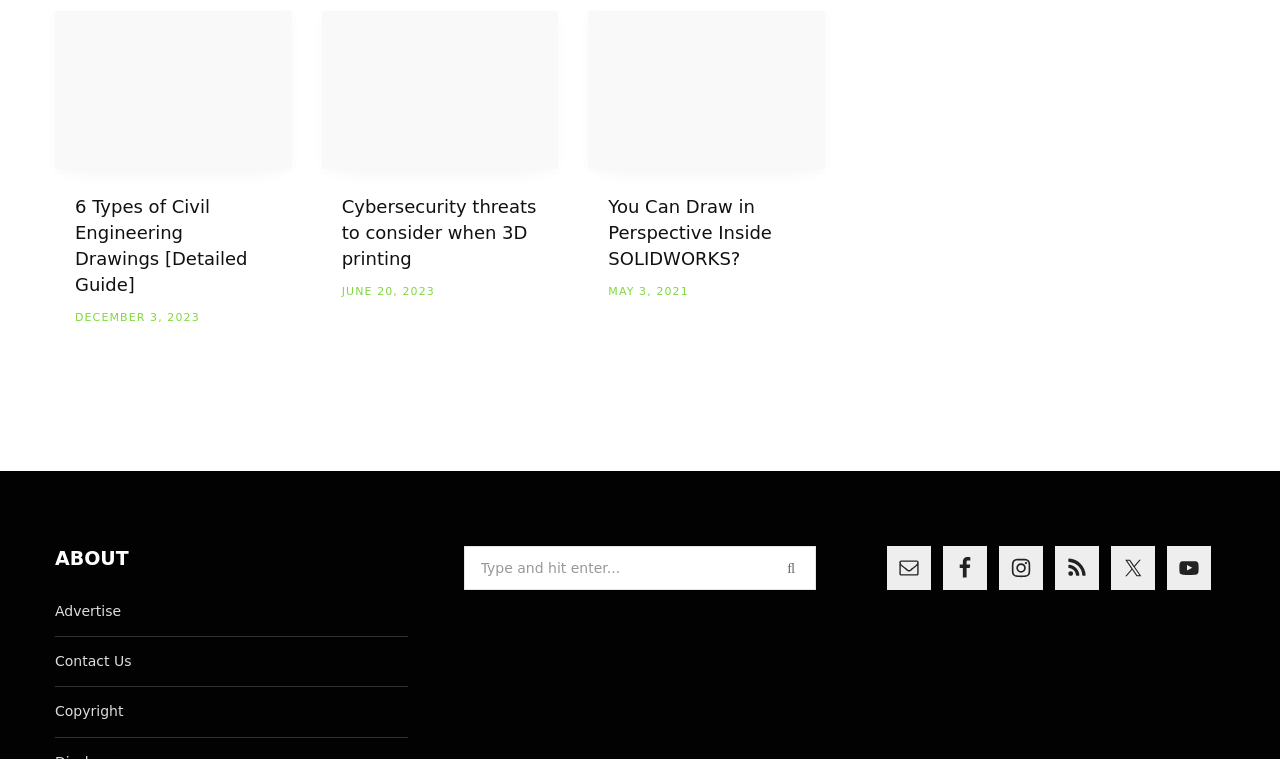Identify the bounding box coordinates of the section that should be clicked to achieve the task described: "Read about 6 Types of Civil Engineering Drawings".

[0.043, 0.014, 0.228, 0.222]